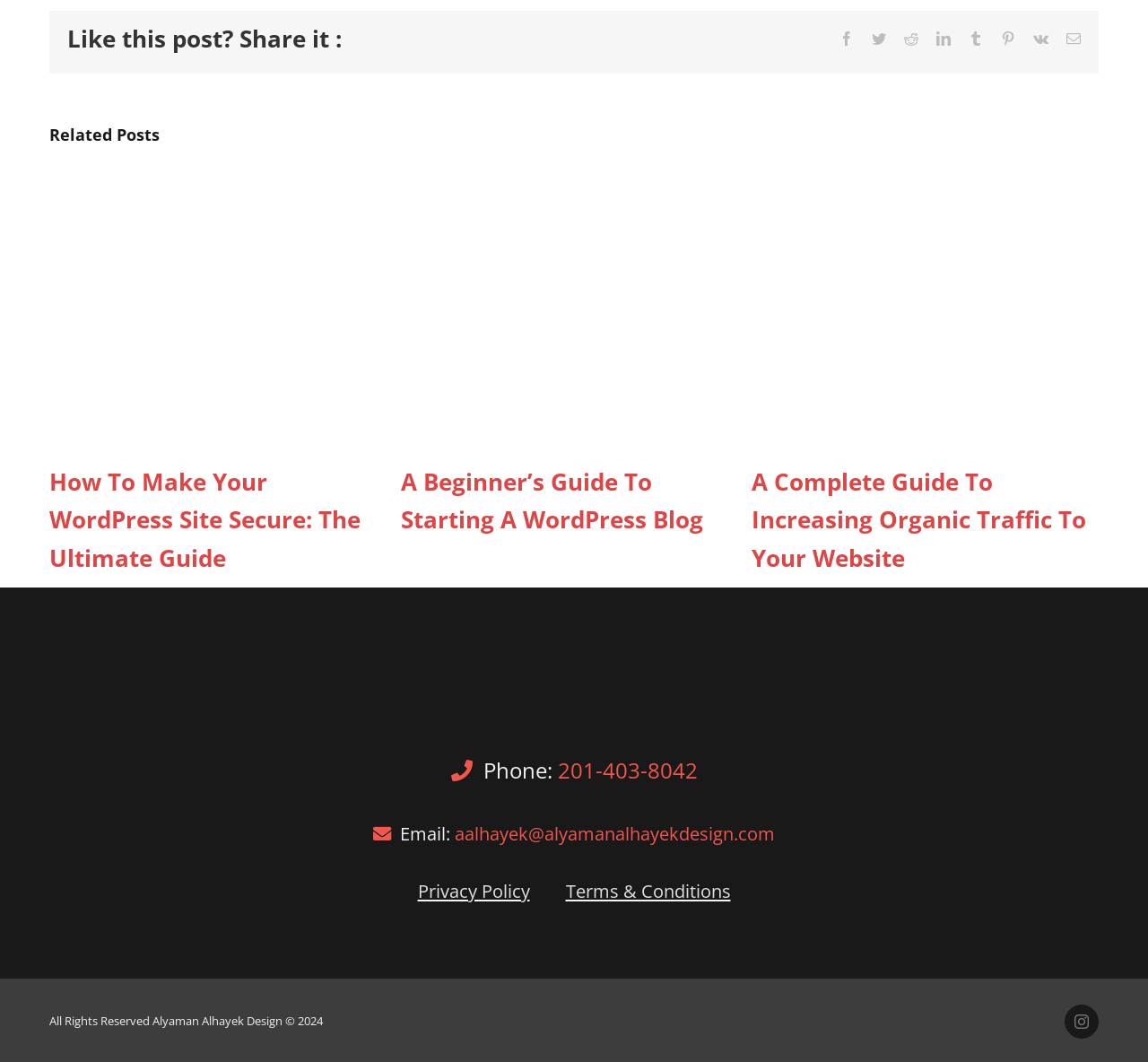How many images are present in the related posts section?
Please respond to the question thoroughly and include all relevant details.

I counted the number of images present in the related posts section, which are three images corresponding to each of the three related posts.